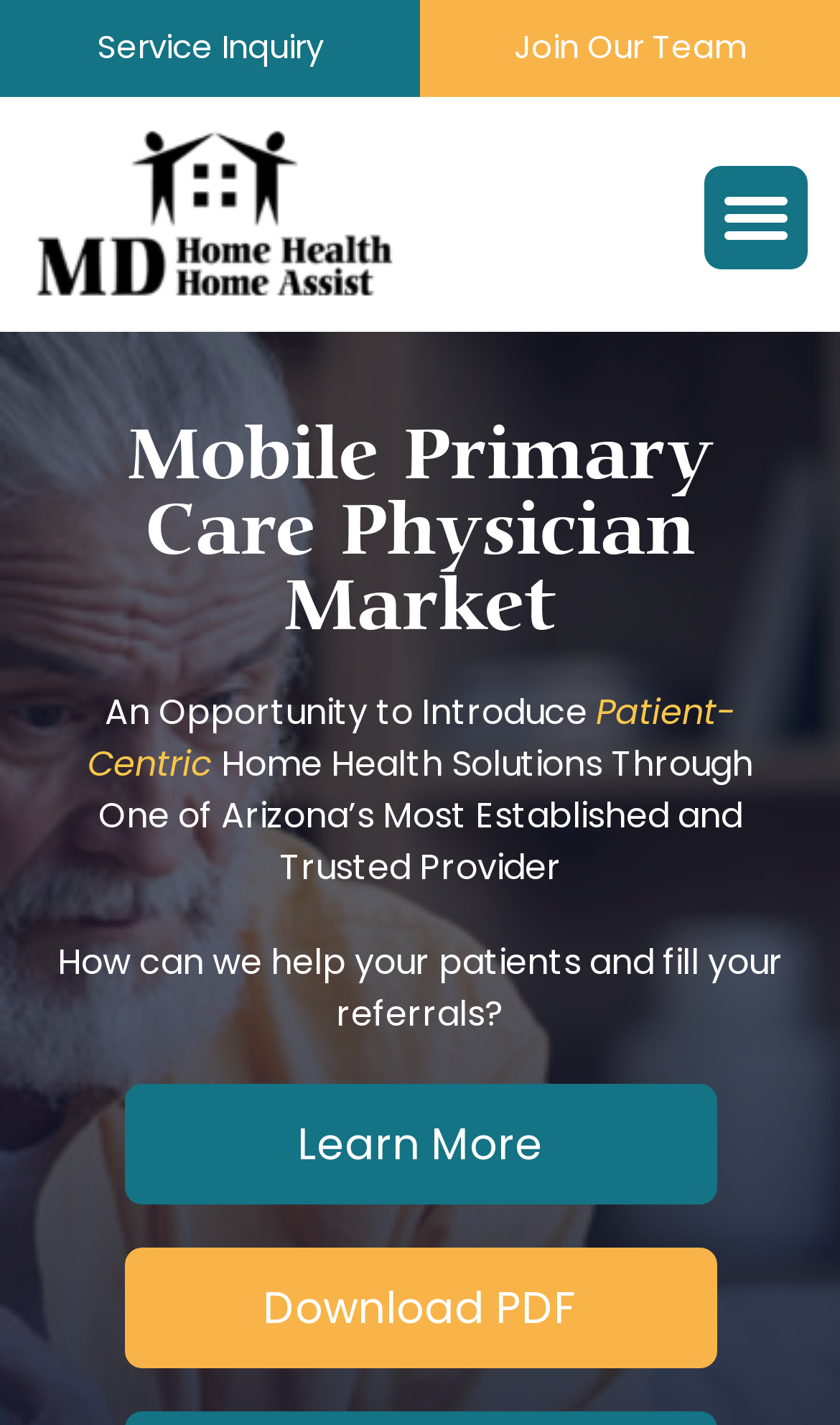Identify the main heading from the webpage and provide its text content.

Mobile Primary Care Physician Market